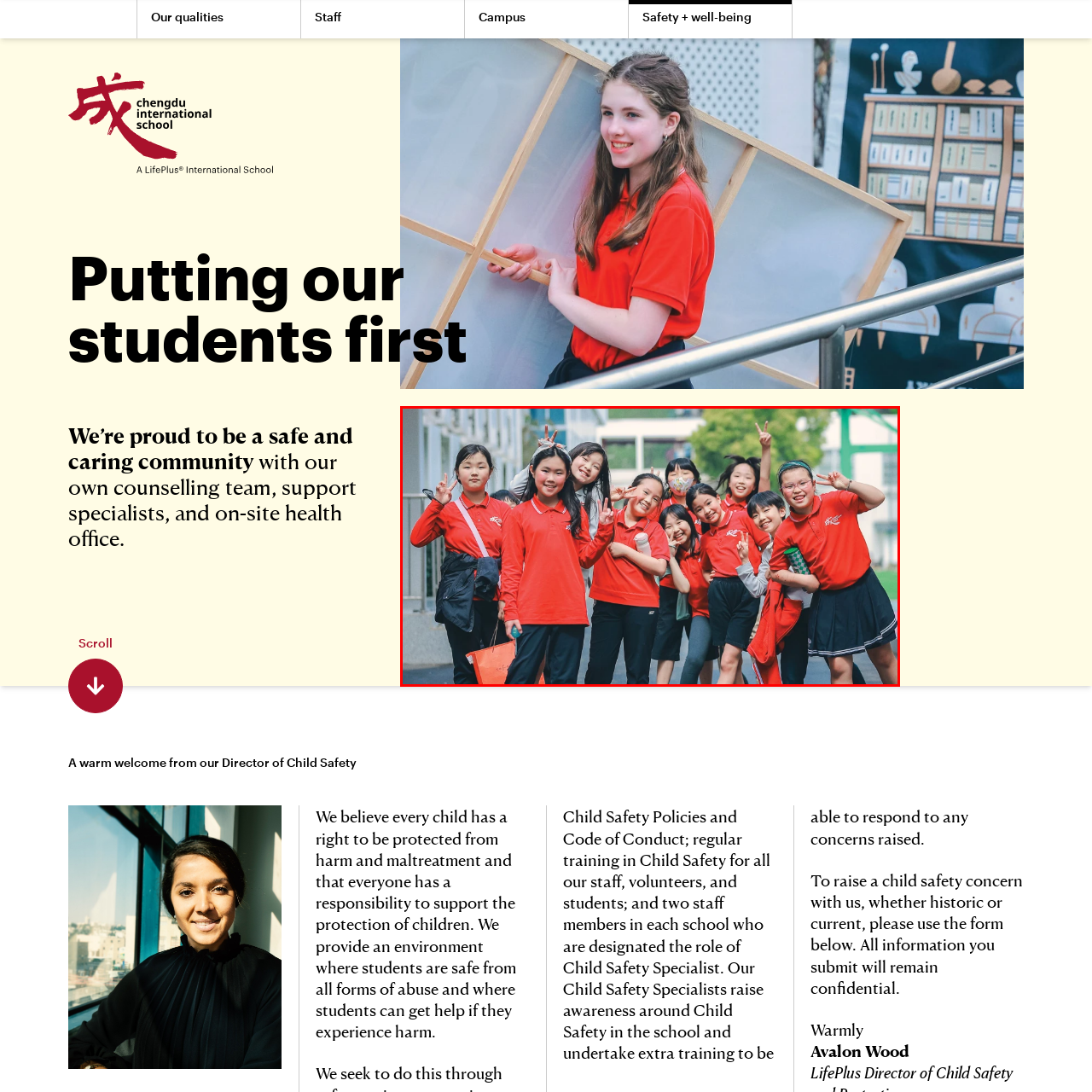Describe in detail the image that is highlighted by the red bounding box.

A vibrant group of young students poses joyfully outdoors at Chengdu International School, all dressed in bright red polo shirts, symbolizing school spirit and unity. Their playful demeanor is highlighted by peace signs and cheerful expressions, conveying a sense of camaraderie and happiness. In the background, green trees and school buildings create a lively atmosphere, emphasizing a safe and supportive community that the school strives to foster. This image beautifully captures the essence of student life at Chengdu International School, showcasing their commitment to creating a warm and inviting environment for all children.